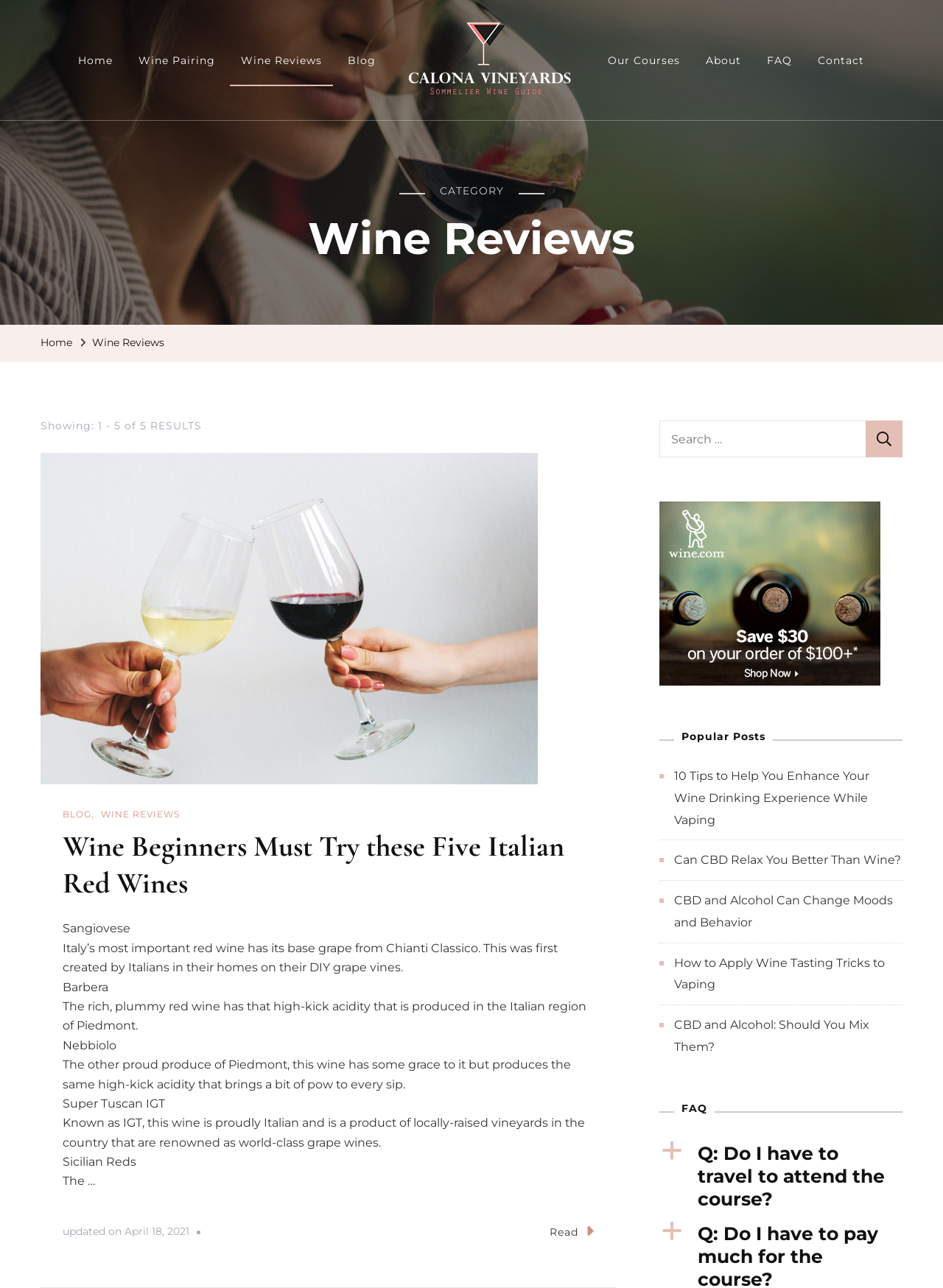Determine the bounding box coordinates for the HTML element described here: "Blog".

[0.357, 0.027, 0.411, 0.067]